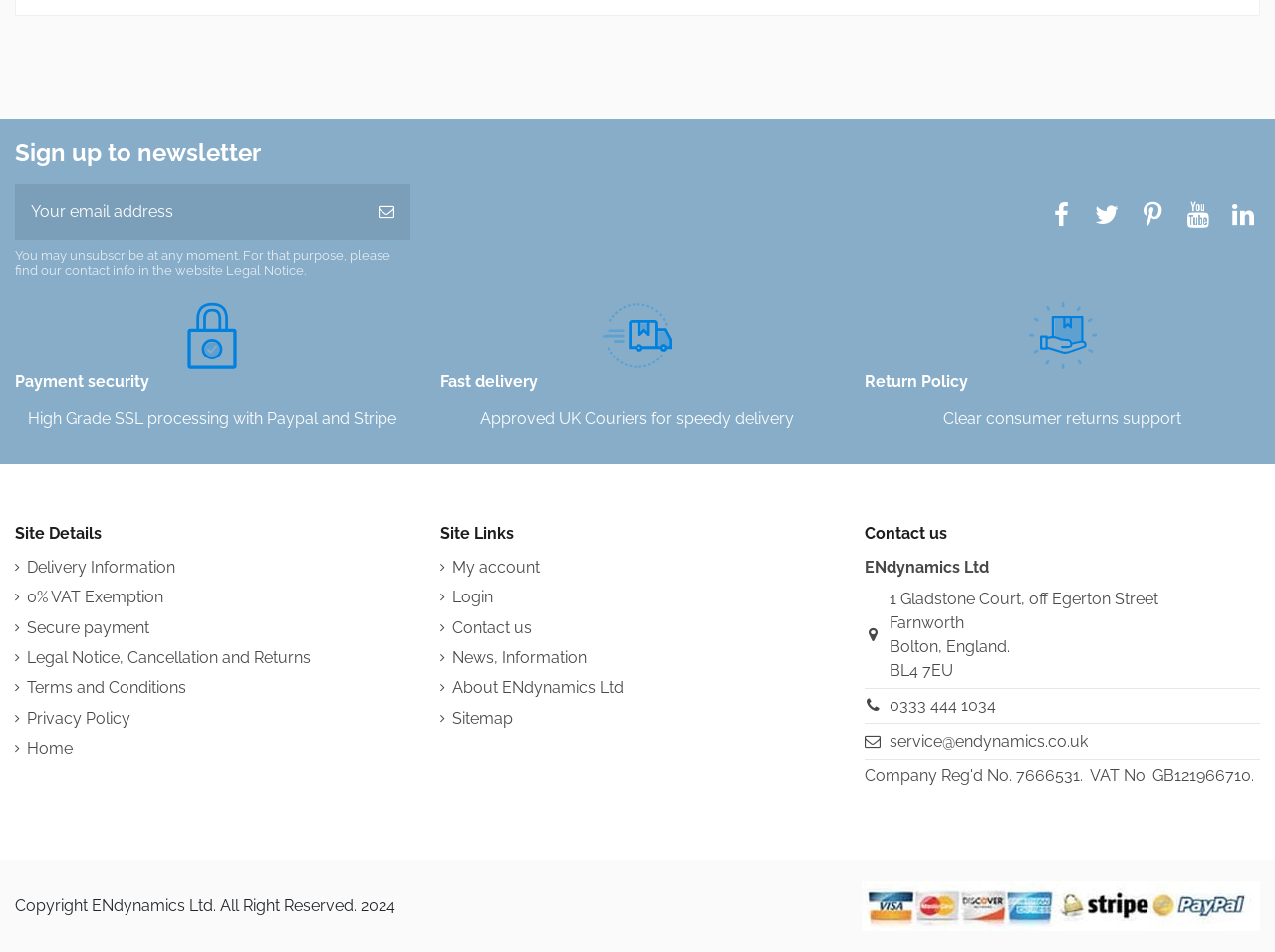What is the company's address?
Based on the image, answer the question with as much detail as possible.

The company's address is mentioned in the 'Contact us' section, which includes the street address '1 Gladstone Court, off Egerton Street', the town 'Farnworth', the county 'Bolton, England', and the postcode 'BL4 7EU'.